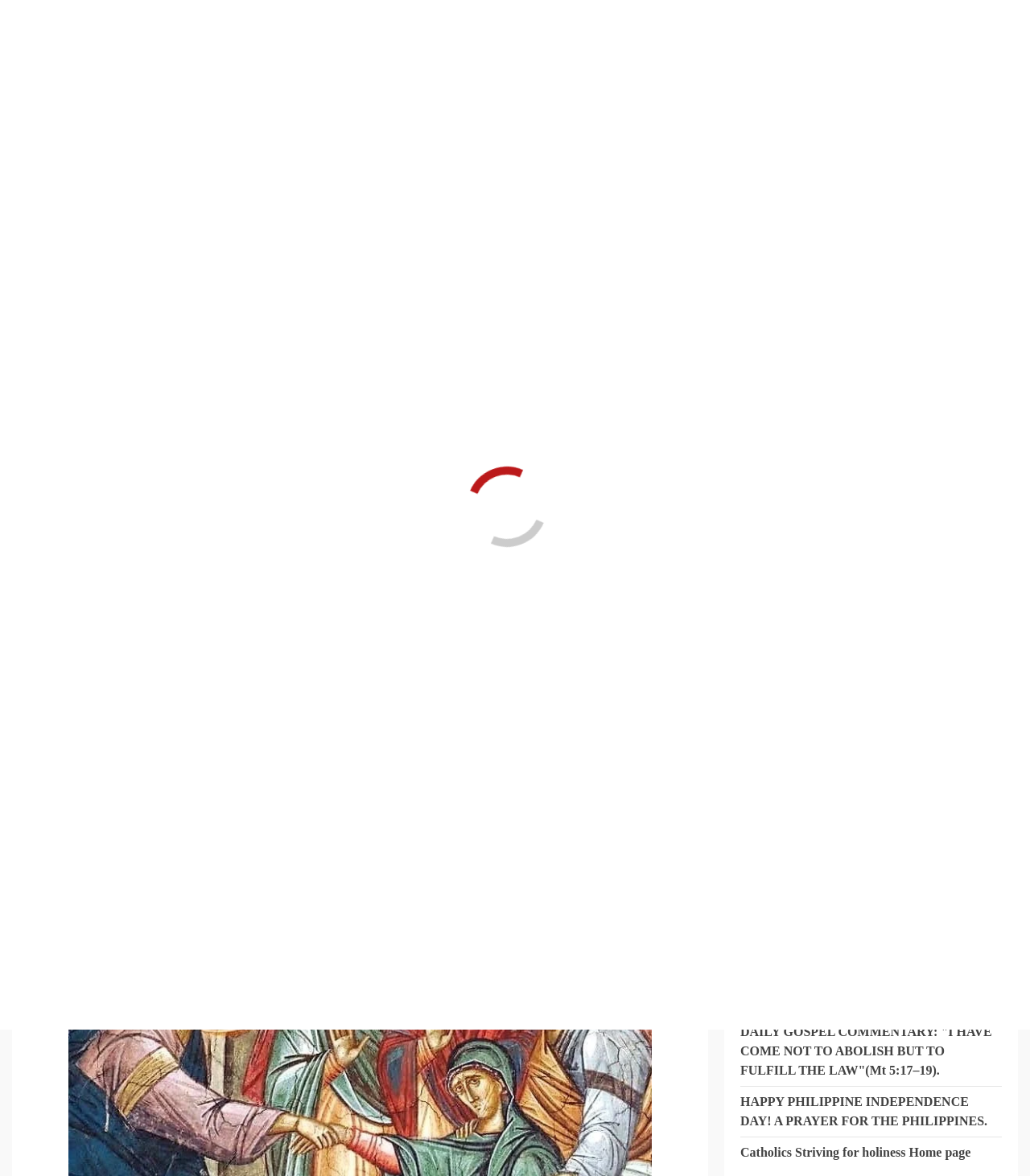Can you extract the primary headline text from the webpage?

POPE FRANCIS’ MESSAGE FOR THE WORLD DAY OF THE SICK 2023